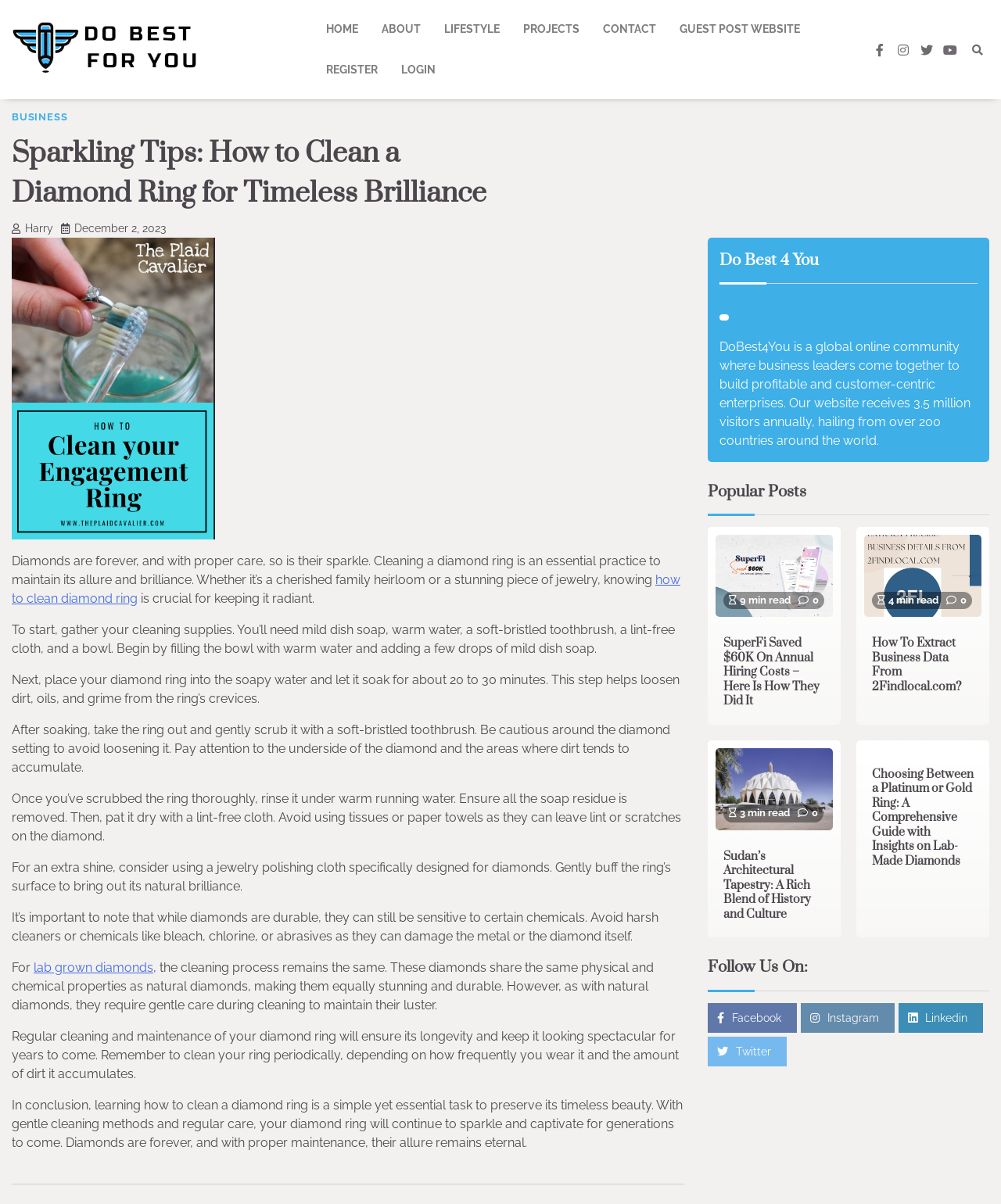Identify the bounding box of the UI element that matches this description: "parent_node: 9 min read".

[0.715, 0.444, 0.832, 0.513]